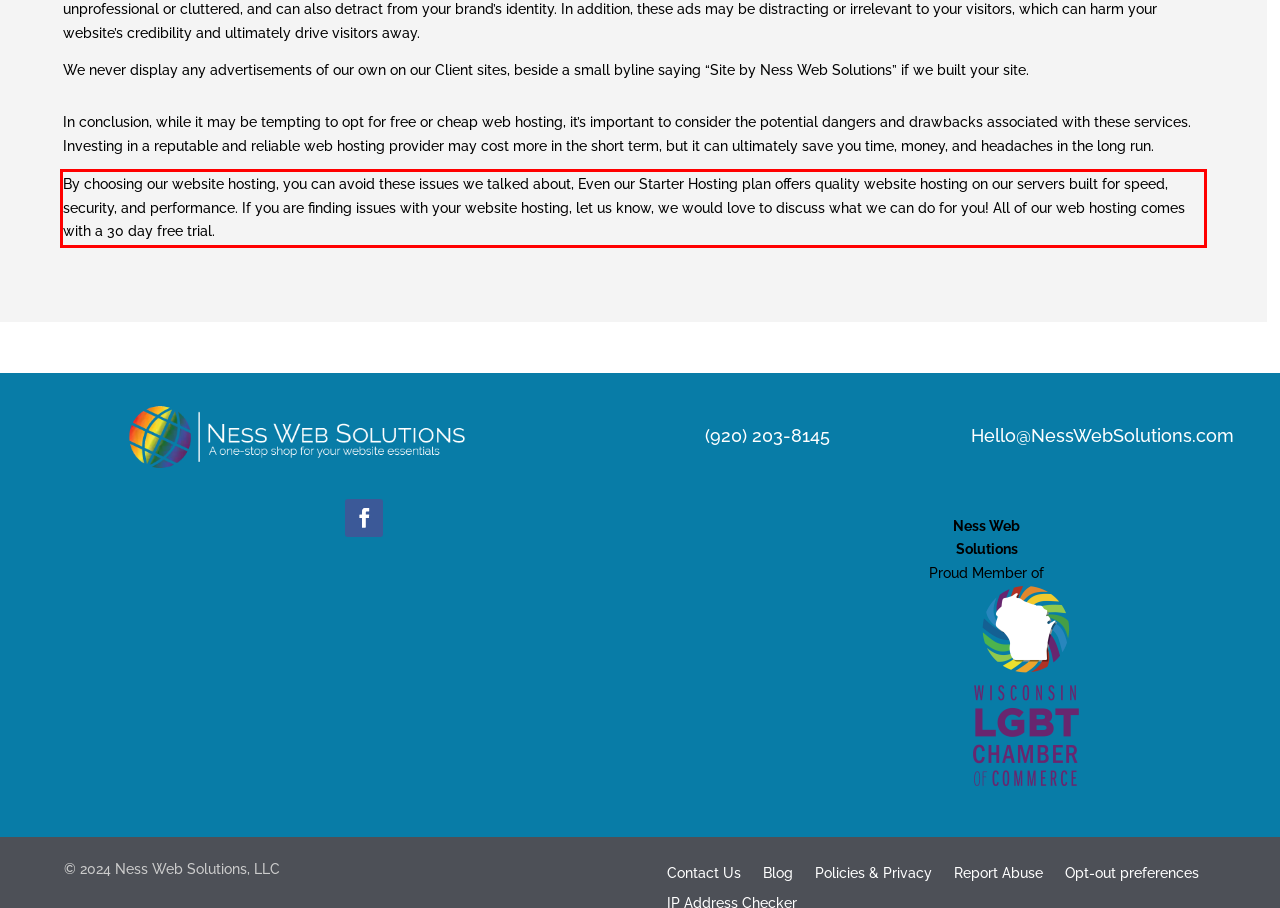Given a webpage screenshot, identify the text inside the red bounding box using OCR and extract it.

By choosing our website hosting, you can avoid these issues we talked about, Even our Starter Hosting plan offers quality website hosting on our servers built for speed, security, and performance. If you are finding issues with your website hosting, let us know, we would love to discuss what we can do for you! All of our web hosting comes with a 30 day free trial.